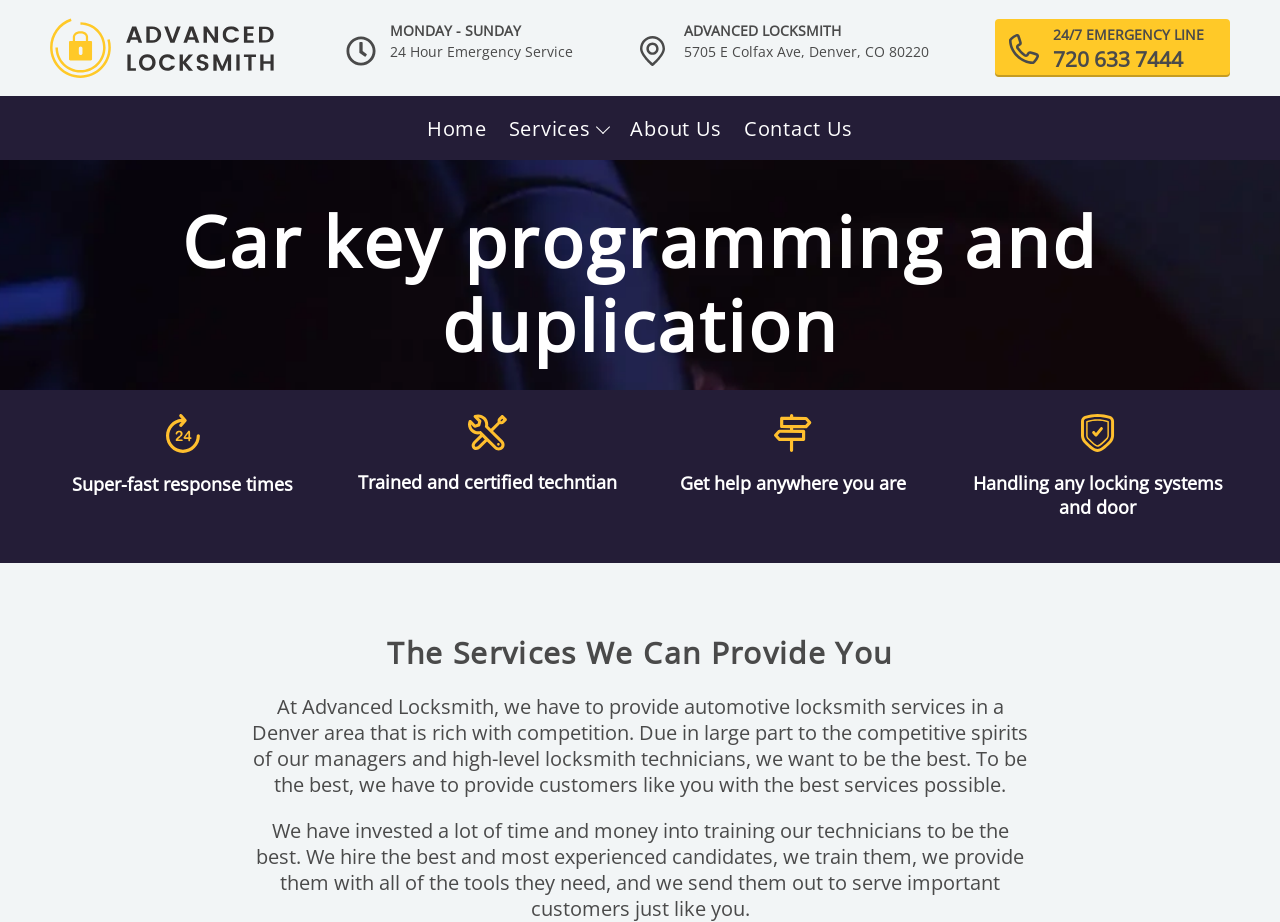What is the emergency phone number of the locksmith service?
Please answer the question with a detailed response using the information from the screenshot.

I obtained this information from the link '720 633 7444' with bounding box coordinates [0.823, 0.049, 0.924, 0.08].